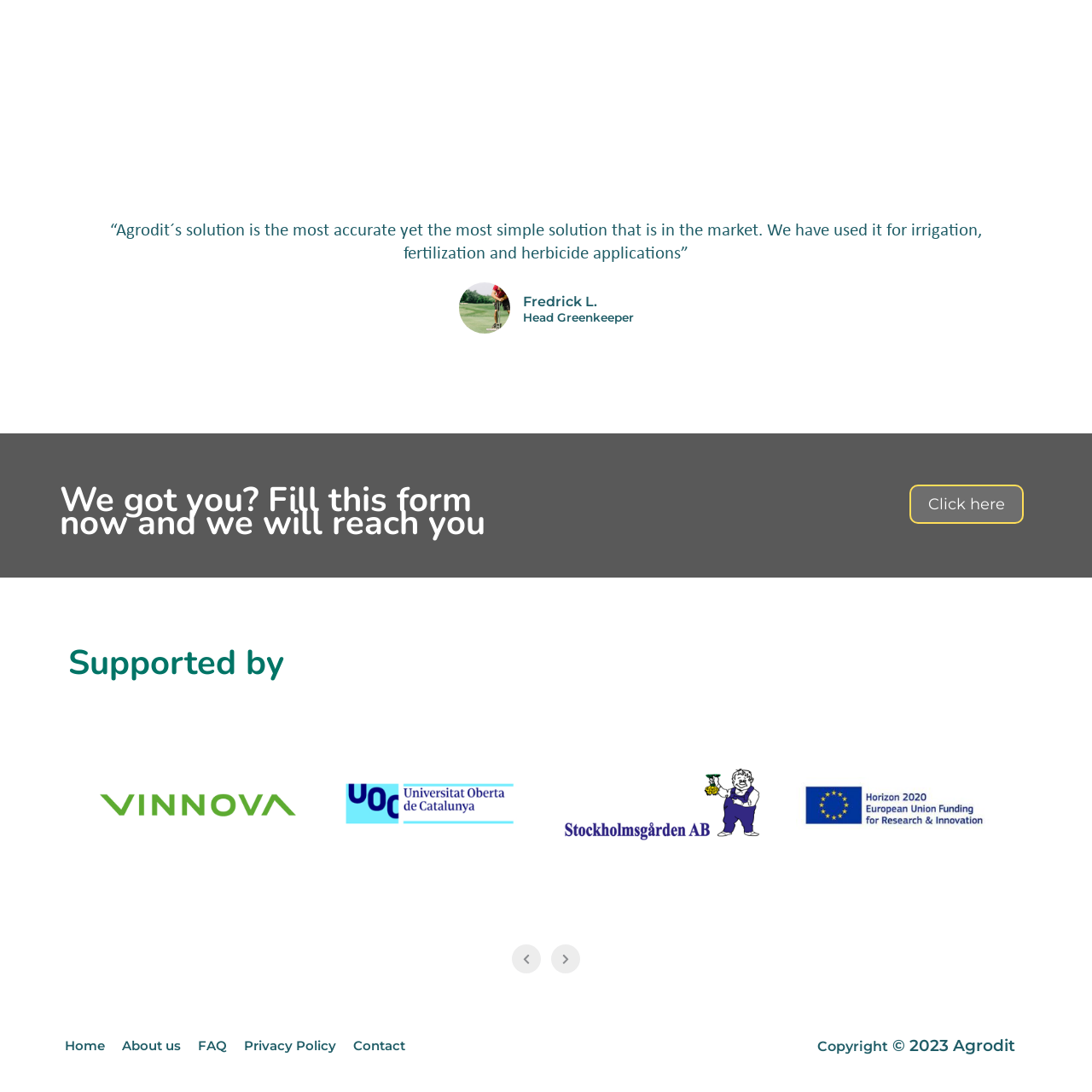Observe the highlighted image and answer the following: Who endorses Agrodit's solutions?

Fredrick L.